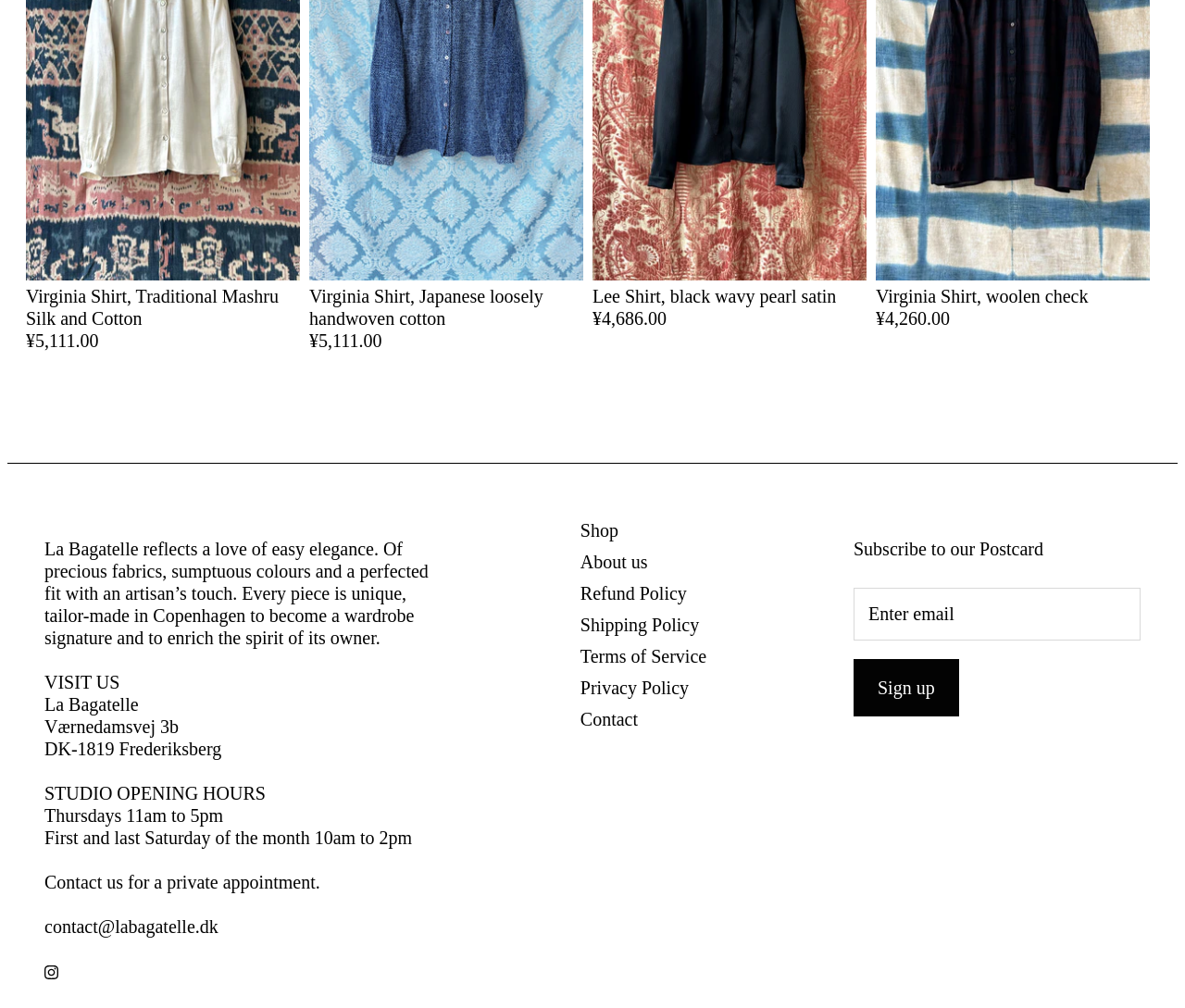Consider the image and give a detailed and elaborate answer to the question: 
What is the address of La Bagatelle's studio?

The address of La Bagatelle's studio is mentioned in the static text elements 'Værnedamsvej 3b' and 'DK-1819 Frederiksberg' at the middle of the webpage, which provides contact information about the studio.